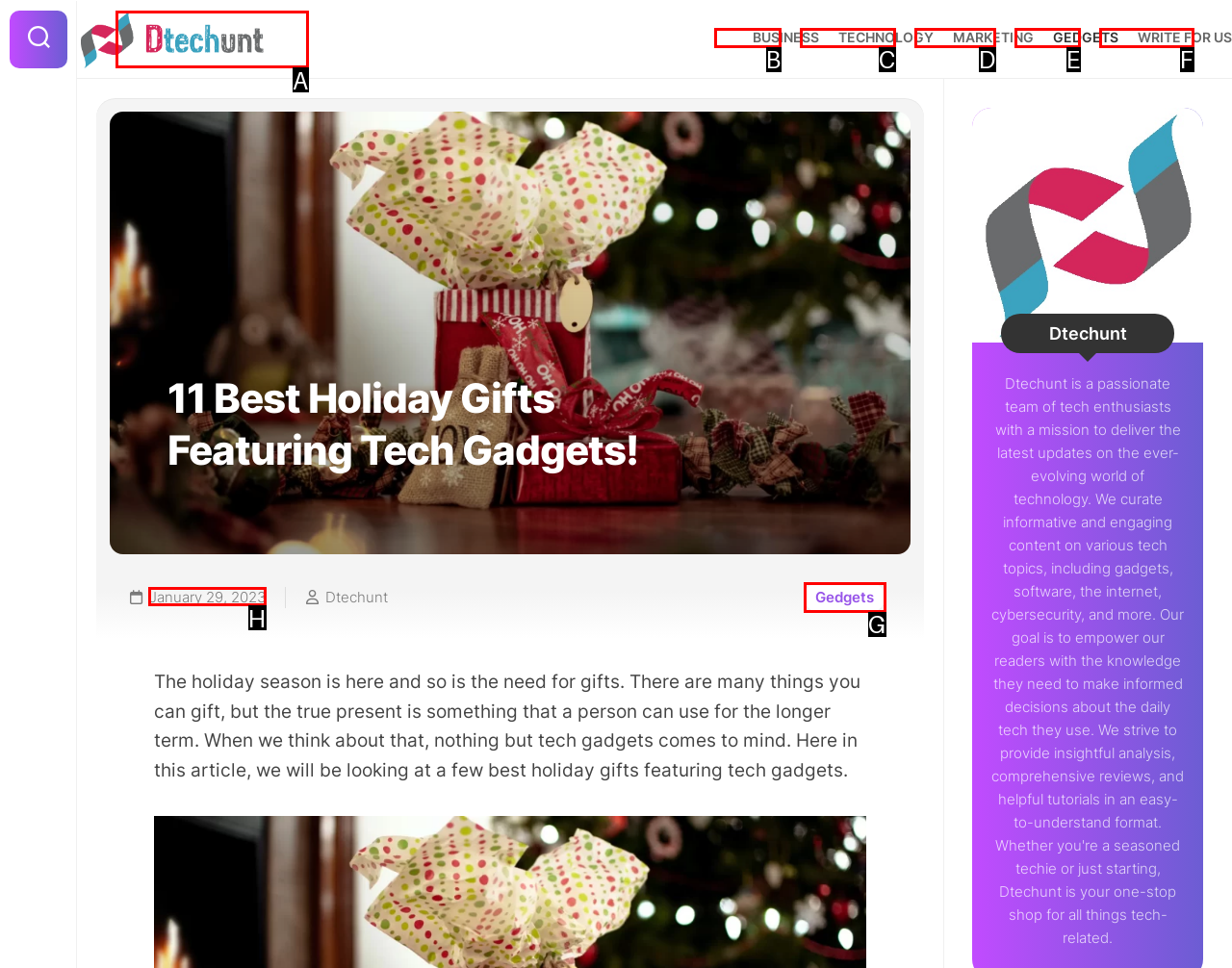Indicate which red-bounded element should be clicked to perform the task: Check the date of the article Answer with the letter of the correct option.

H